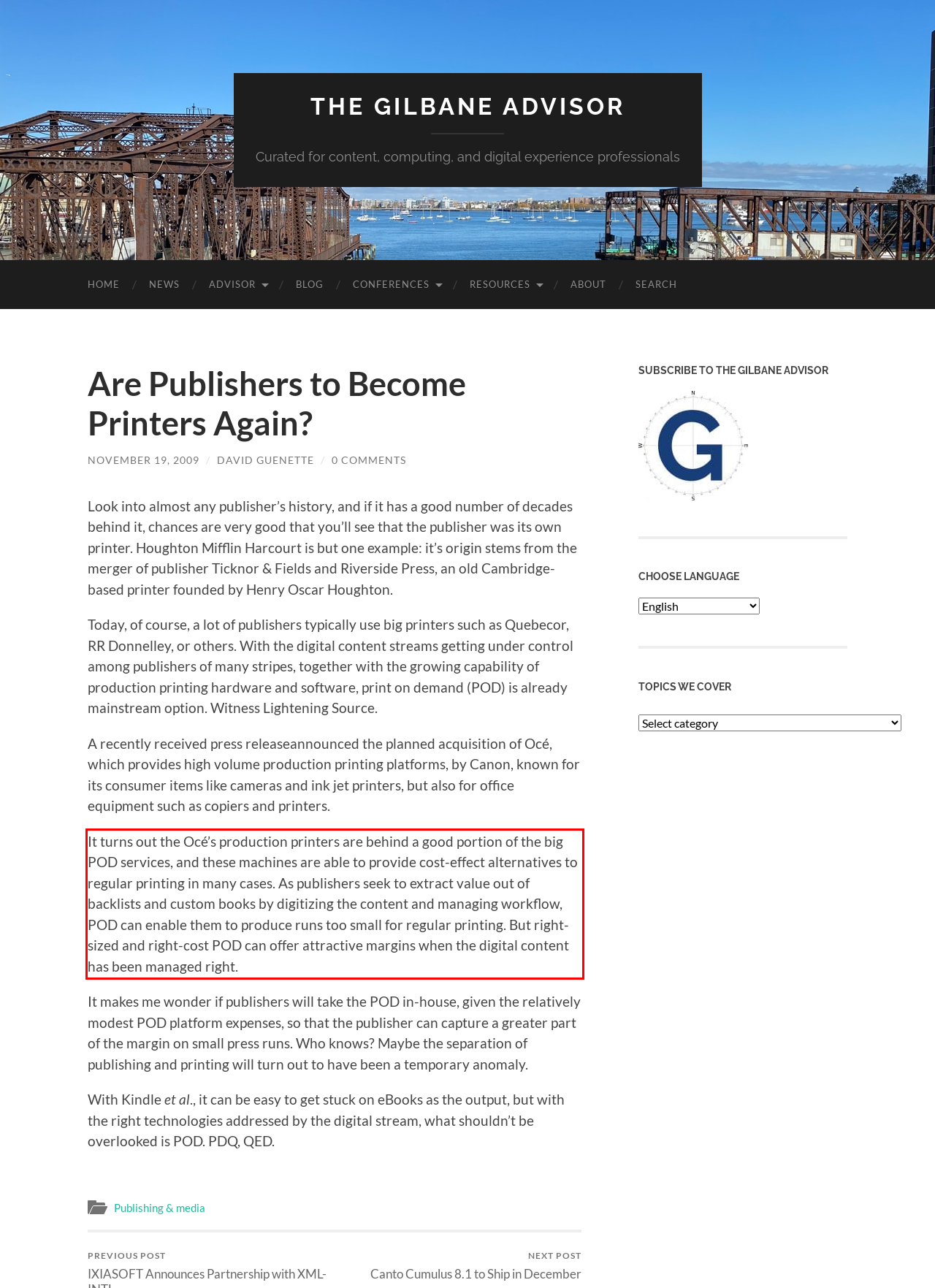Analyze the screenshot of a webpage where a red rectangle is bounding a UI element. Extract and generate the text content within this red bounding box.

It turns out the Océ’s production printers are behind a good portion of the big POD services, and these machines are able to provide cost-effect alternatives to regular printing in many cases. As publishers seek to extract value out of backlists and custom books by digitizing the content and managing workflow, POD can enable them to produce runs too small for regular printing. But right-sized and right-cost POD can offer attractive margins when the digital content has been managed right.